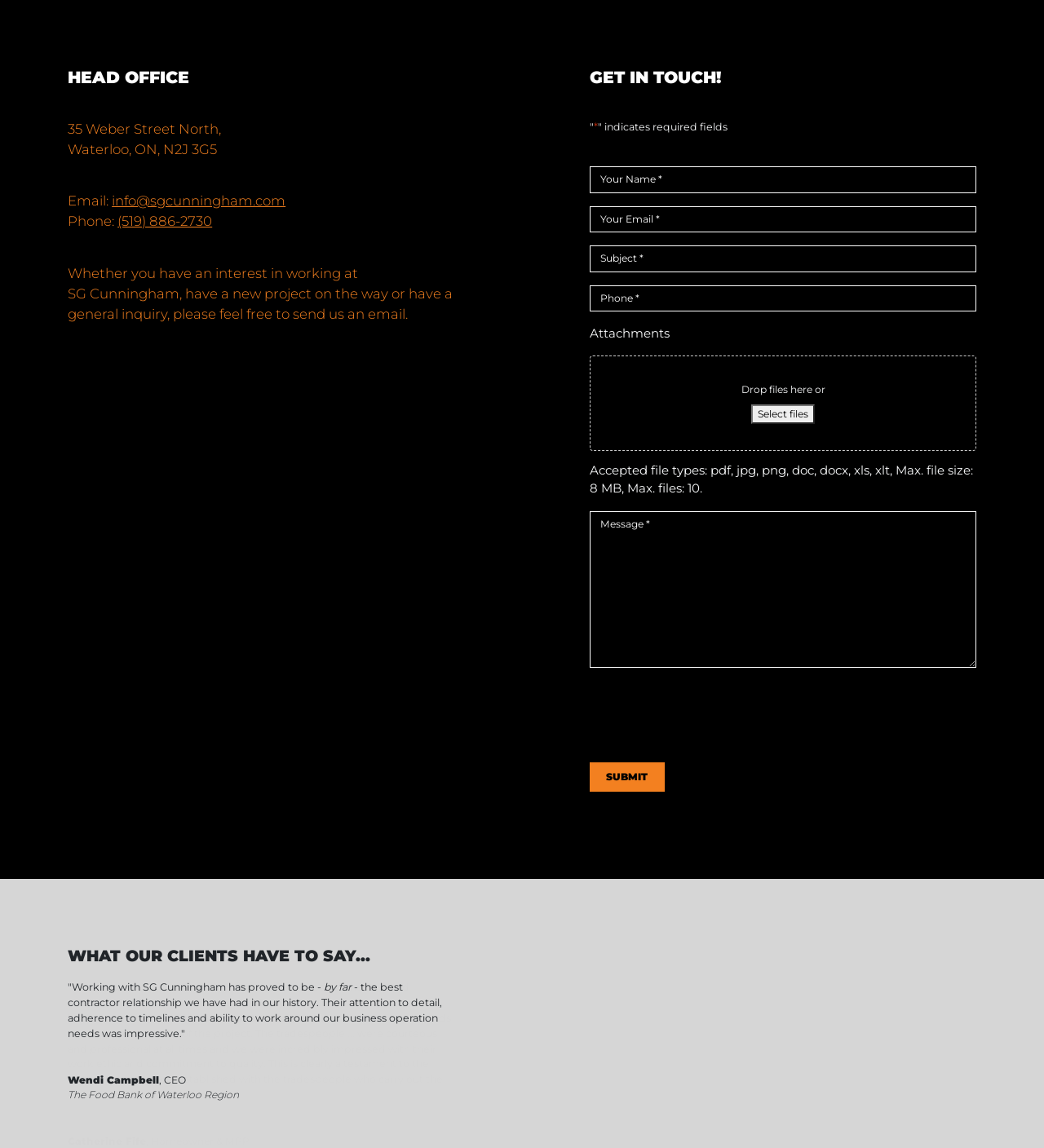What is the maximum file size allowed for attachments?
Utilize the image to construct a detailed and well-explained answer.

I found the maximum file size by looking at the static text element that provides the instructions for attachments, which specifies the maximum file size and types allowed.